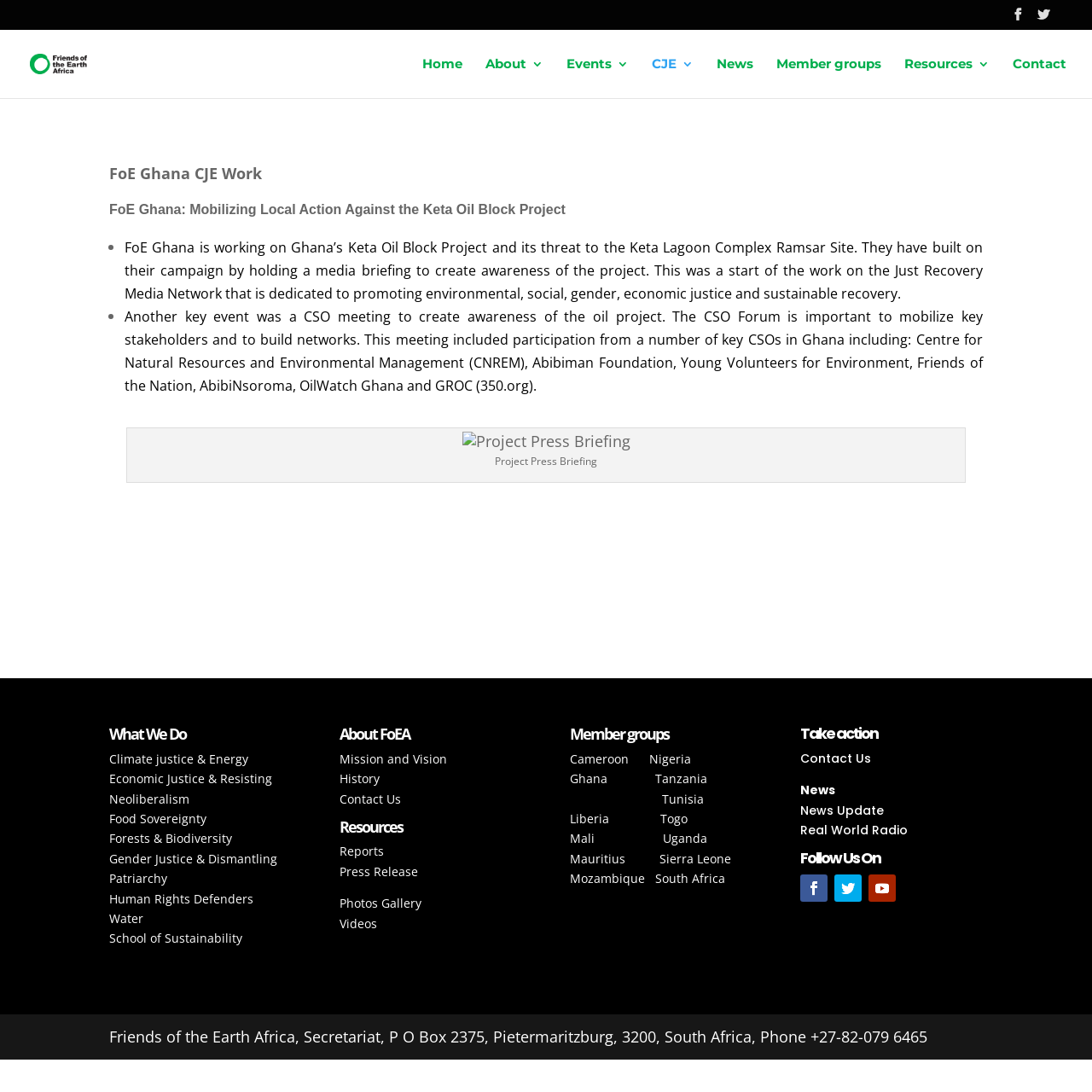Using the format (top-left x, top-left y, bottom-right x, bottom-right y), and given the element description, identify the bounding box coordinates within the screenshot: Human Rights Defenders

[0.1, 0.815, 0.232, 0.83]